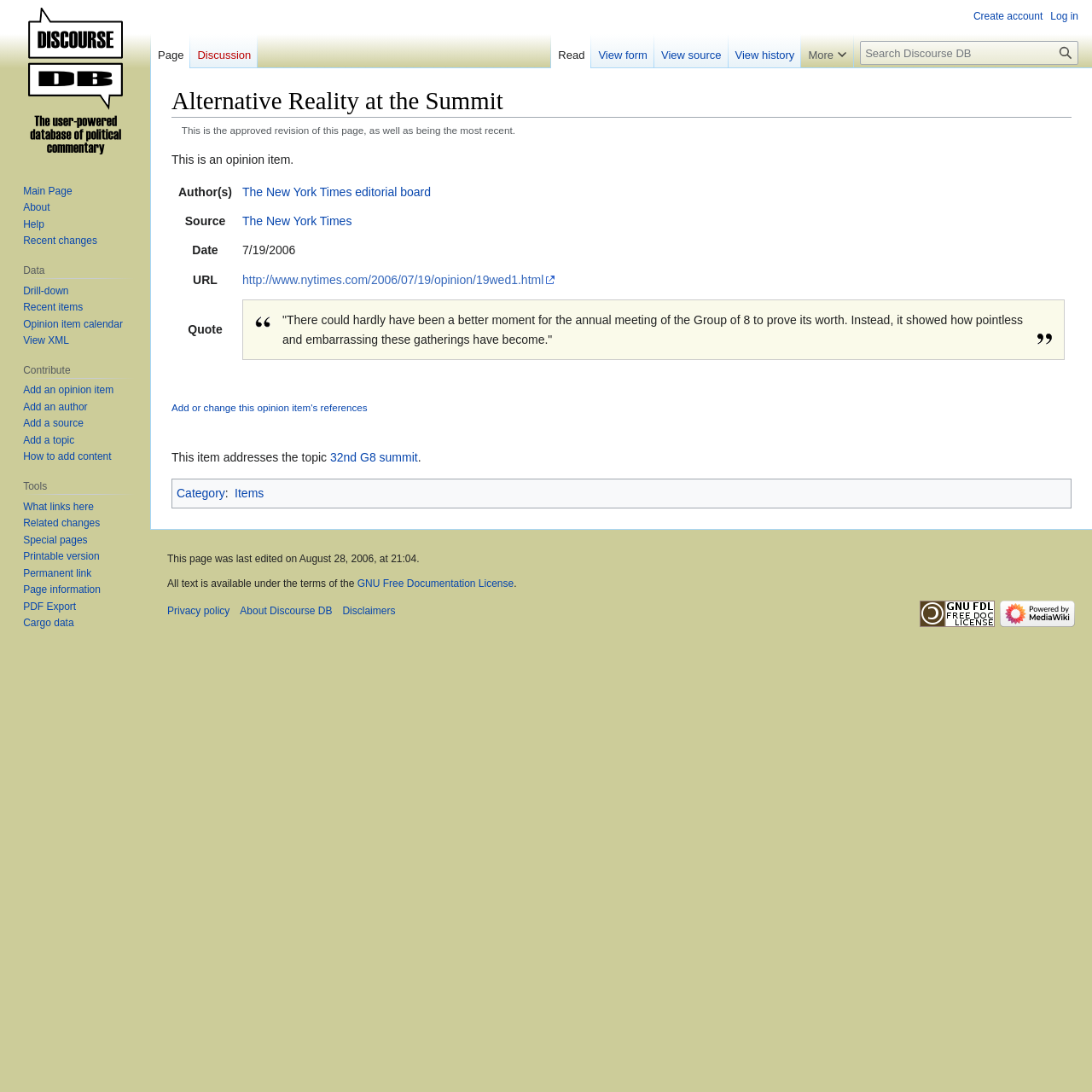What is the topic addressed by the opinion item?
Examine the screenshot and reply with a single word or phrase.

32nd G8 summit